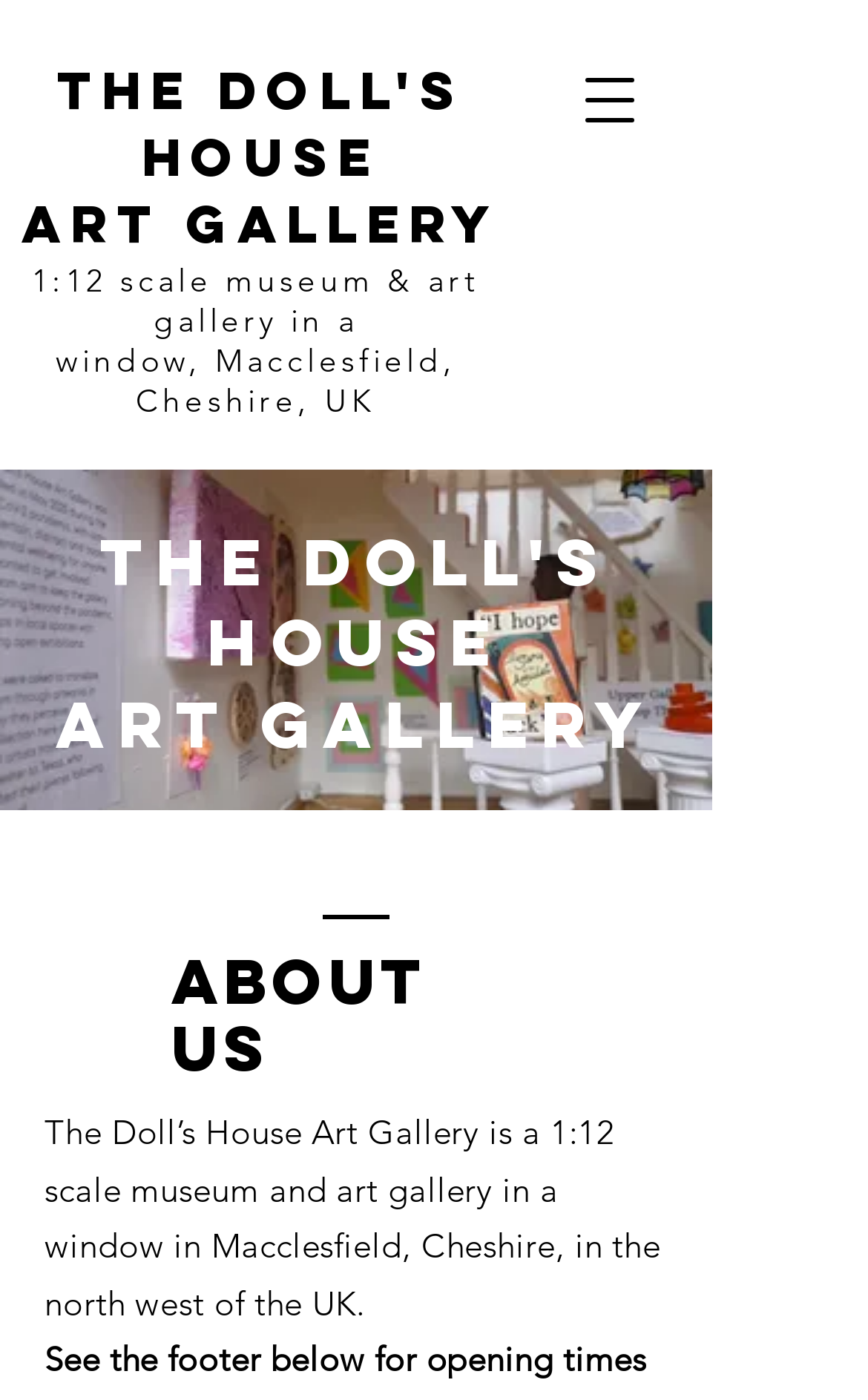Respond to the question with just a single word or phrase: 
What is unique about the art gallery's location?

It is in a window